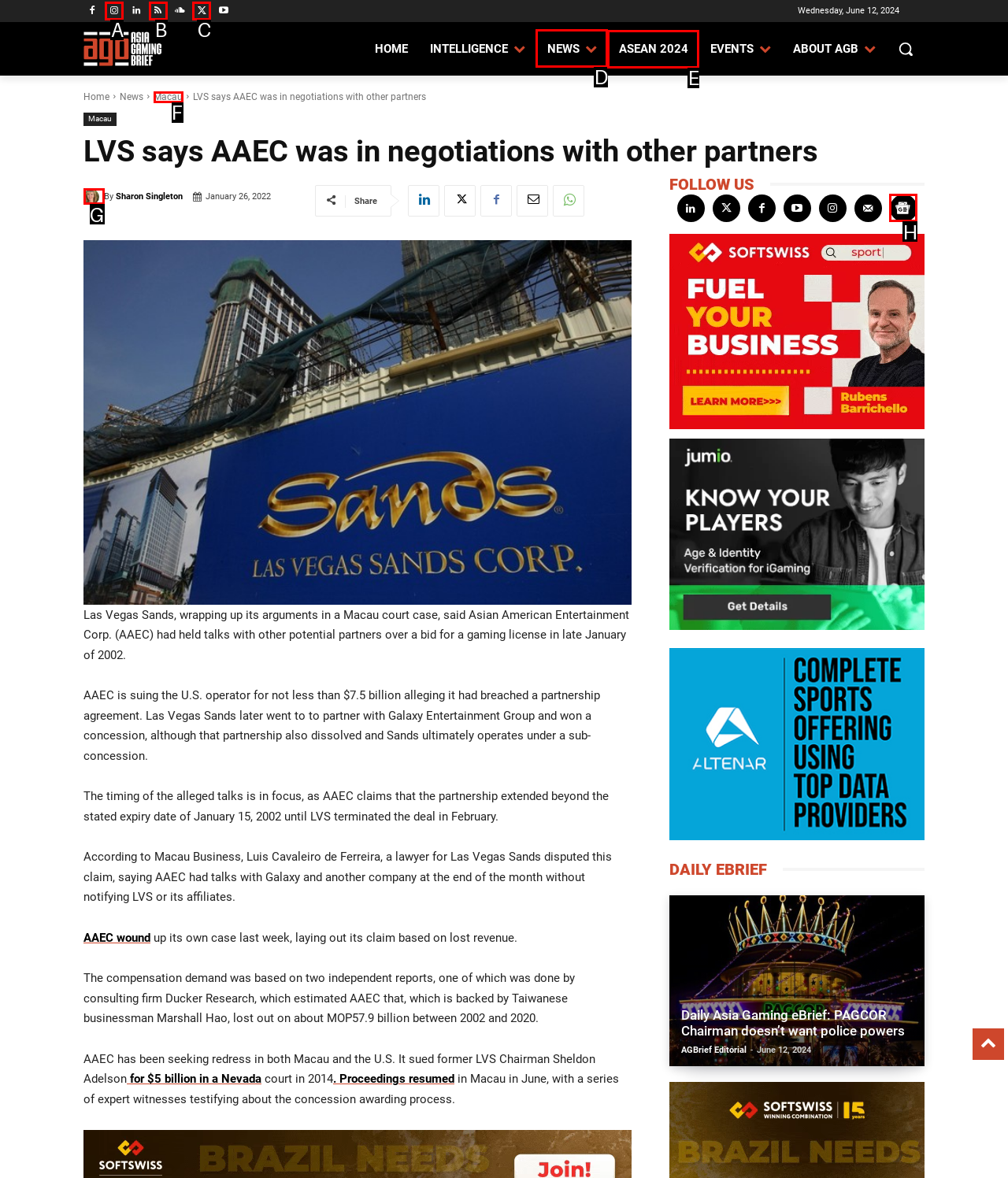Select the appropriate HTML element that needs to be clicked to execute the following task: Read NEWS. Respond with the letter of the option.

D